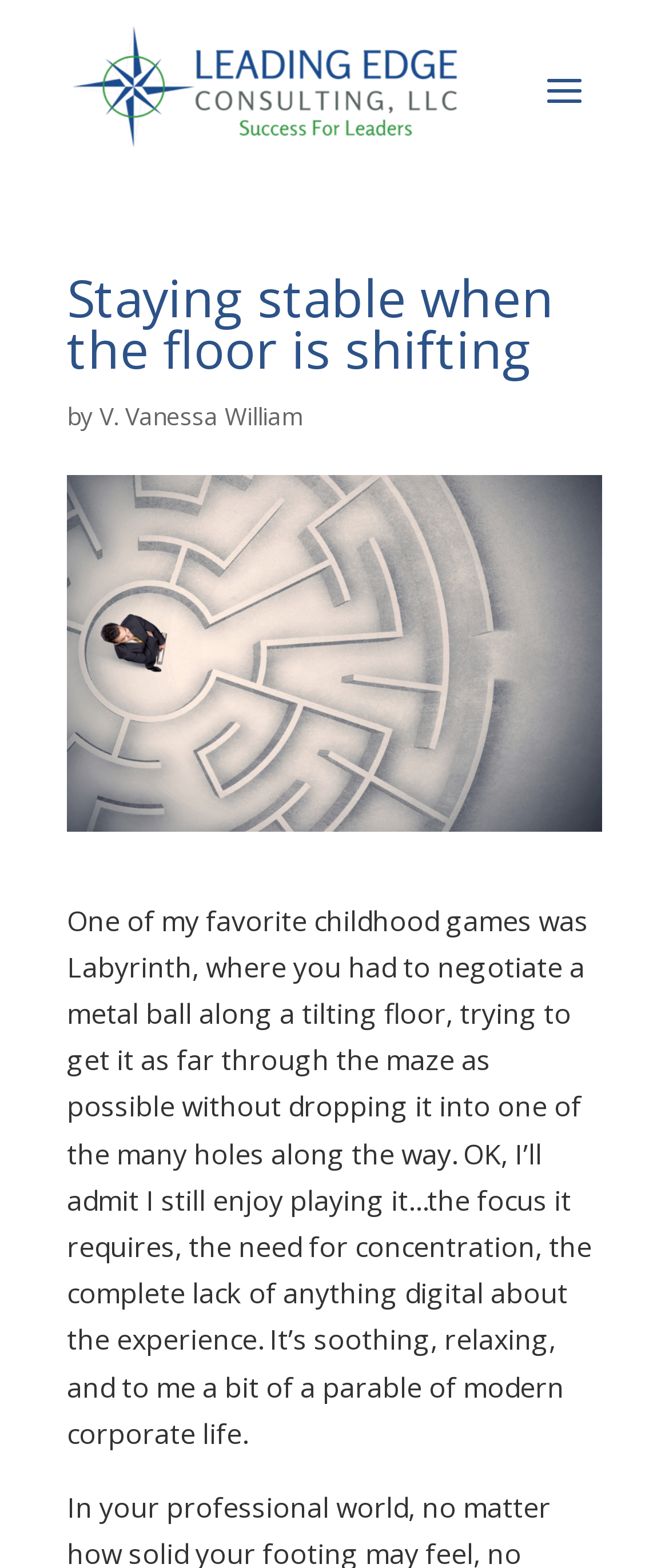Find the bounding box coordinates of the UI element according to this description: "V. Vanessa William".

[0.149, 0.255, 0.454, 0.276]